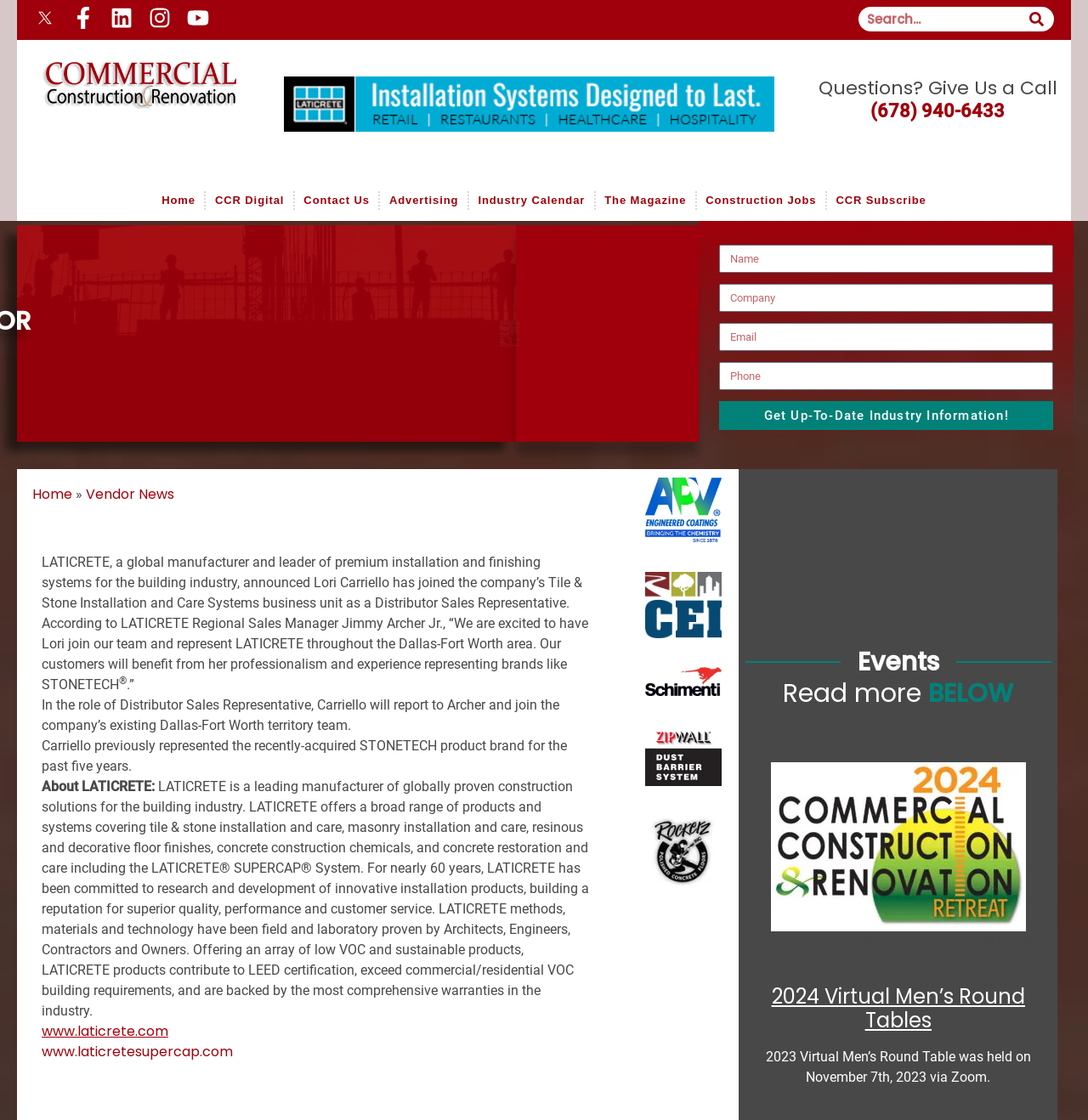Based on the image, please respond to the question with as much detail as possible:
How many years has LATICRETE been committed to research and development?

According to the article, LATICRETE has been committed to research and development of innovative installation products for nearly 60 years, building a reputation for superior quality, performance and customer service.